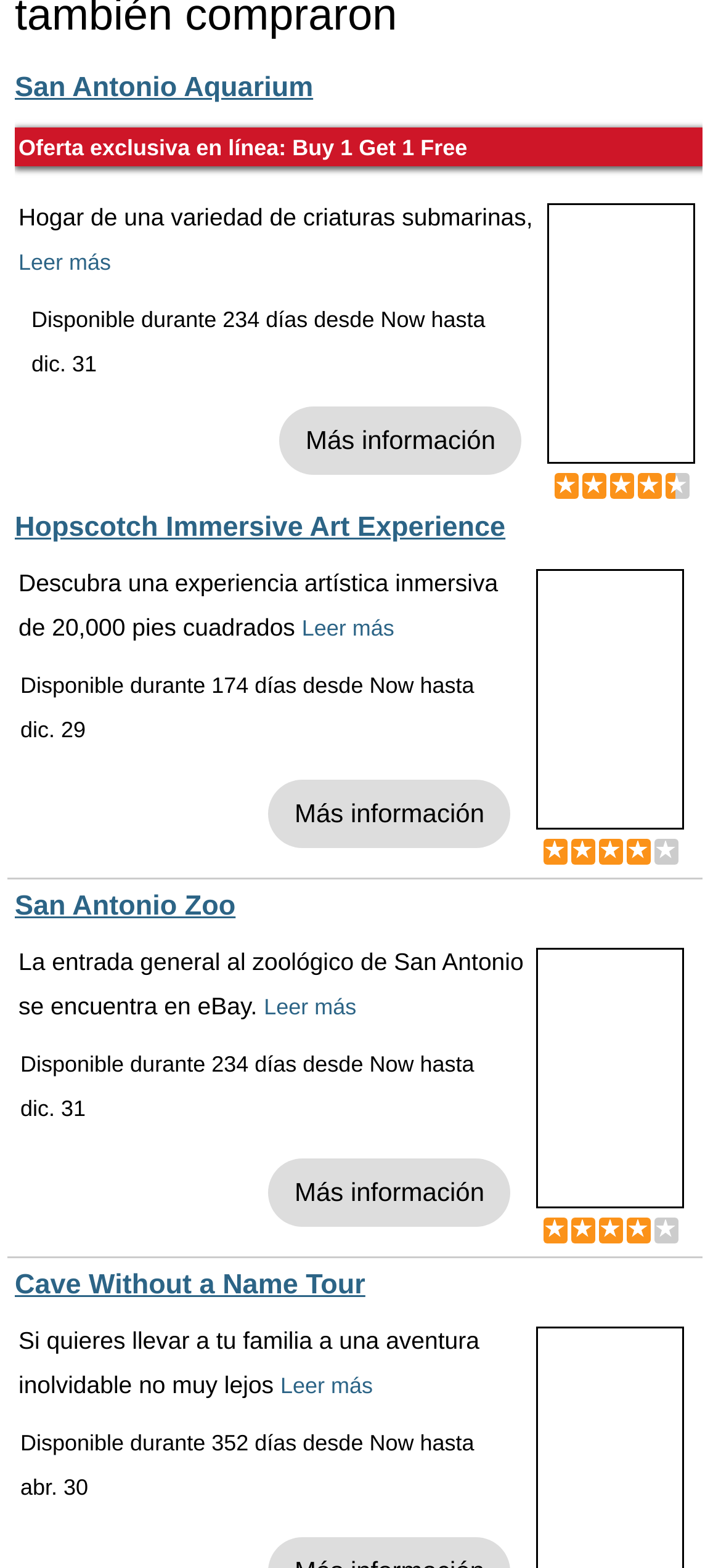Answer this question using a single word or a brief phrase:
How many attractions are featured on this webpage?

4